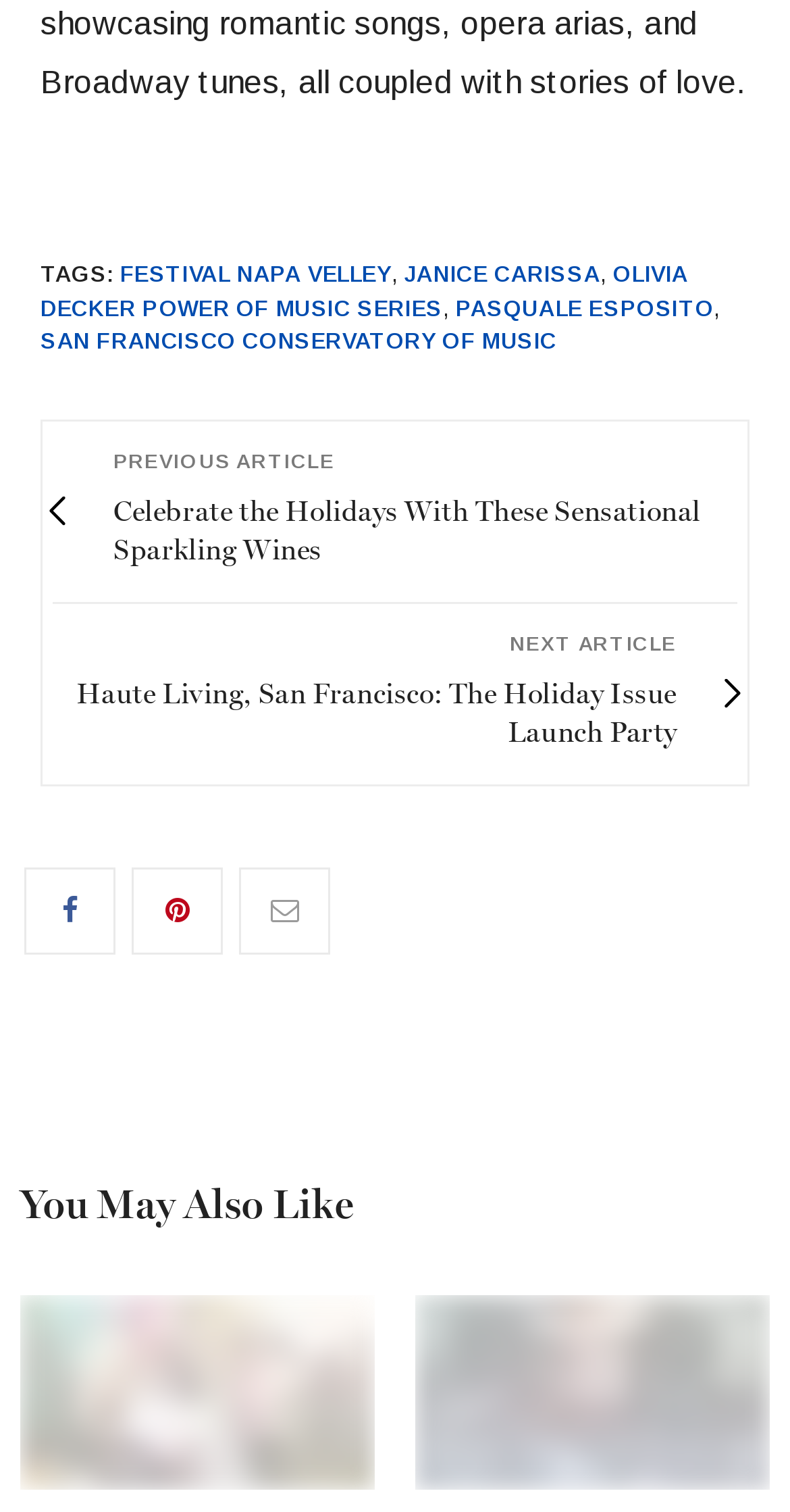Reply to the question with a single word or phrase:
What is the category of the article above the 'PREVIOUS ARTICLE' link?

Wines